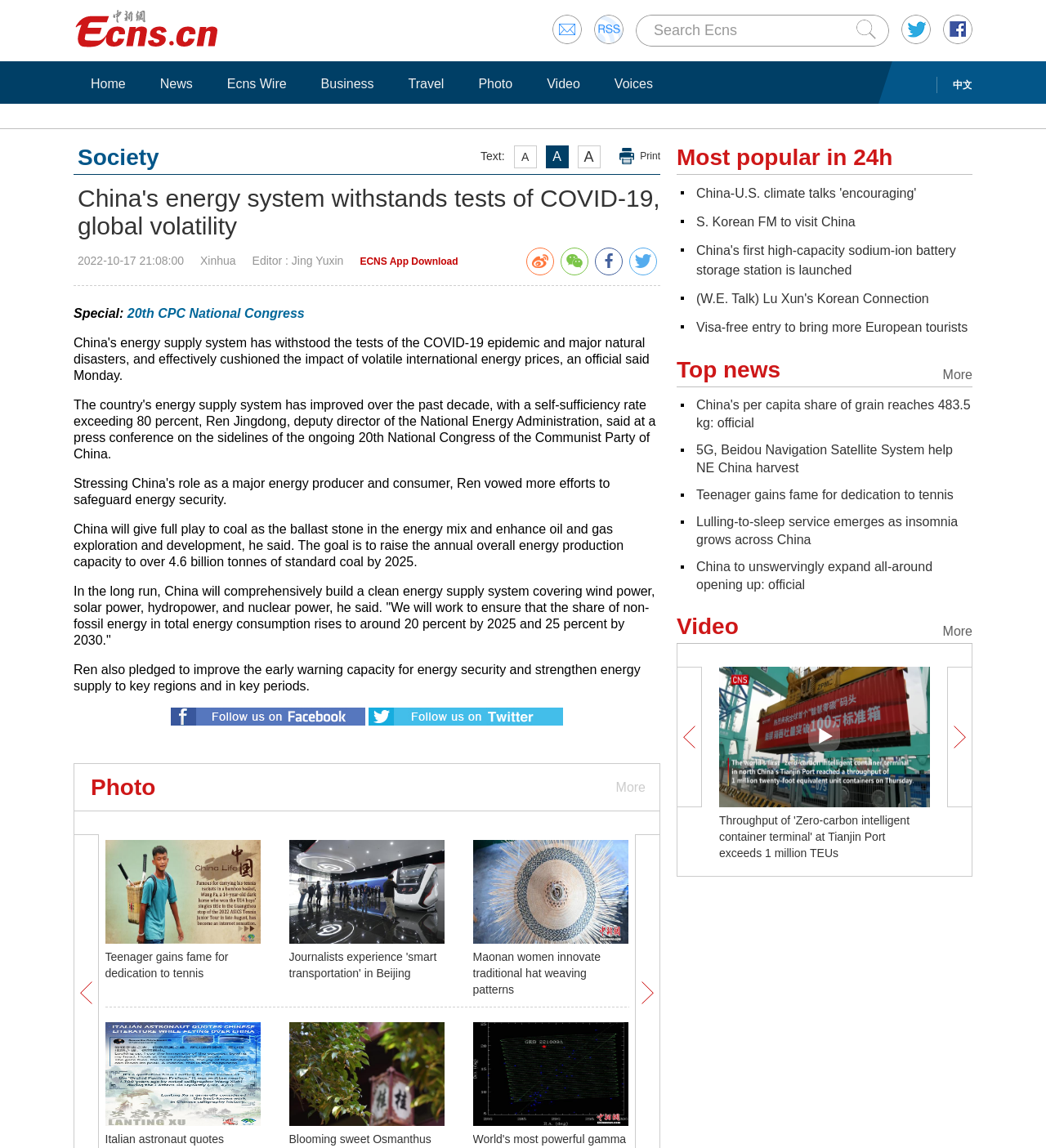Please find the main title text of this webpage.

China's energy system withstands tests of COVID-19, global volatility